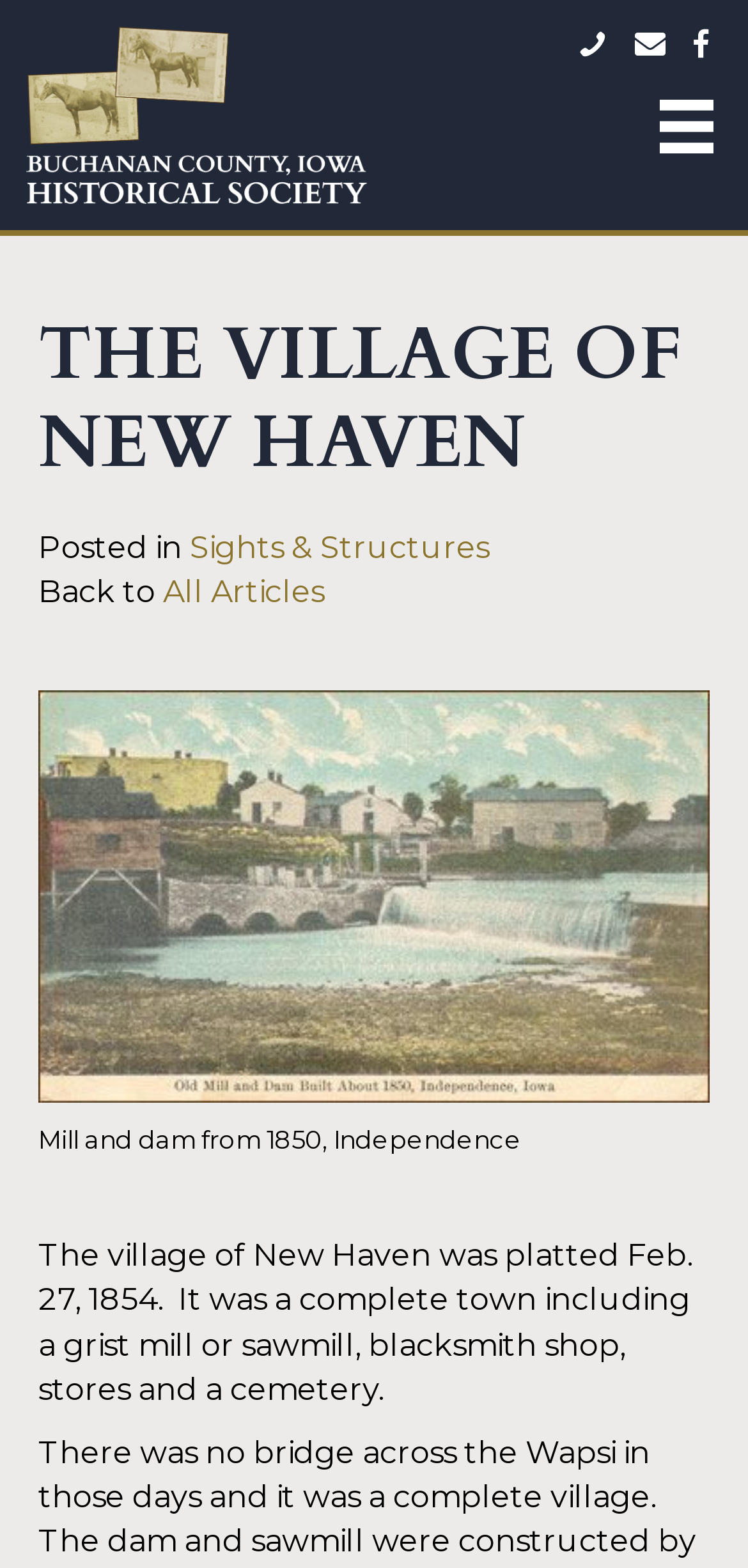Describe all the significant parts and information present on the webpage.

The webpage is about the history of the village of New Haven, specifically its establishment and early development. At the top left corner, there is a logo of the Buchanan County Historical Society, accompanied by a menu toggle button at the top right corner. Below the logo, there is a heading that reads "THE VILLAGE OF NEW HAVEN" in a prominent font.

Under the heading, there are two lines of text. The first line reads "Posted in" followed by a link to "Sights & Structures". The second line reads "Back to" followed by a link to "All Articles". 

Below these lines, there is a large image that takes up most of the width of the page, depicting an old mill and dam from 1850 in Independence, Iowa. The image is accompanied by a caption that reads "Mill and dam from 1850, Independence".

Finally, there is a block of text that provides a brief history of the village, stating that it was platted on February 27, 1854, and initially had a grist mill or sawmill, blacksmith shop, stores, and a cemetery.